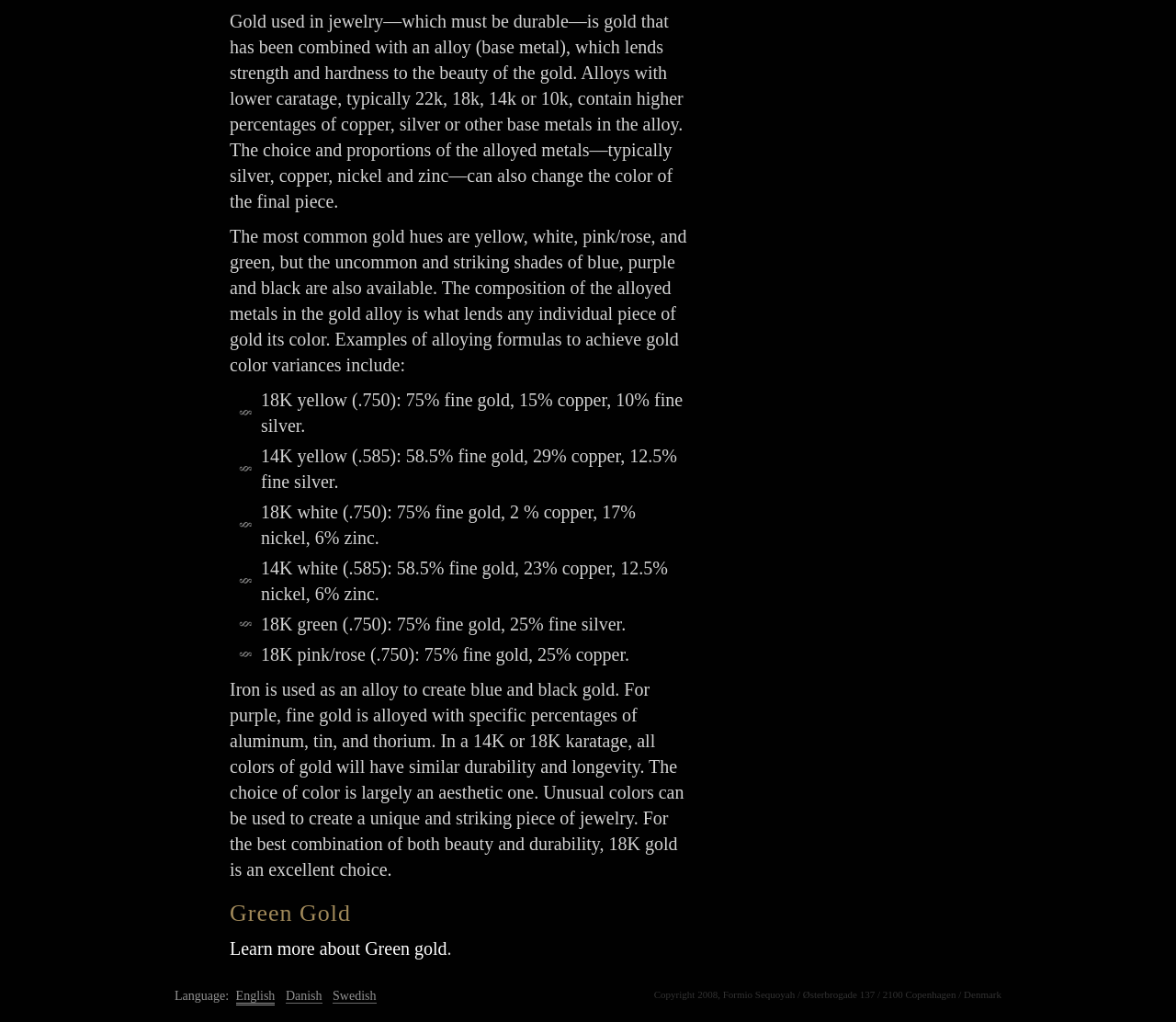How many colors of gold are mentioned?
Look at the image and respond with a one-word or short phrase answer.

7